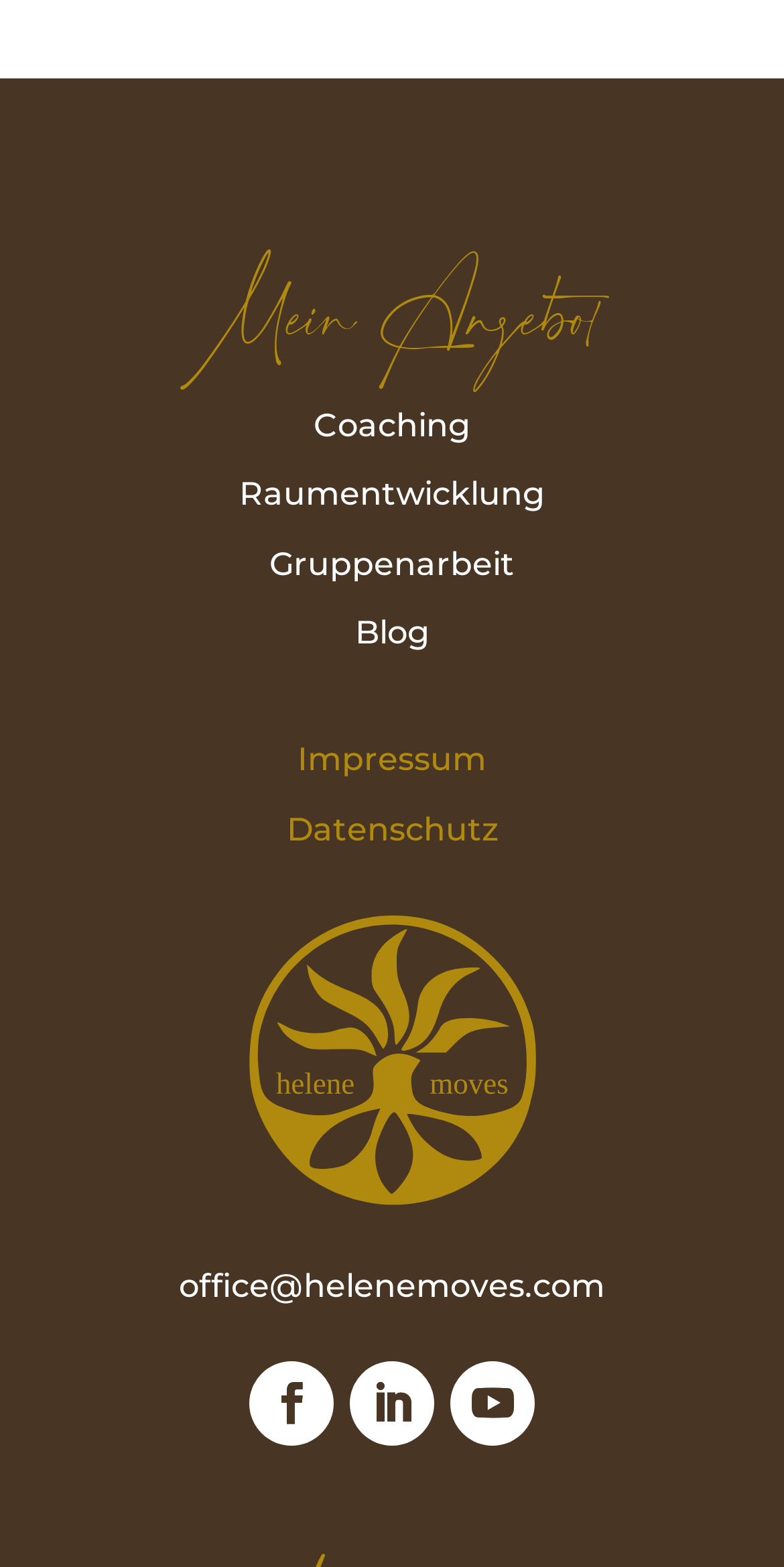Provide a brief response to the question using a single word or phrase: 
What is the first main section?

Coaching